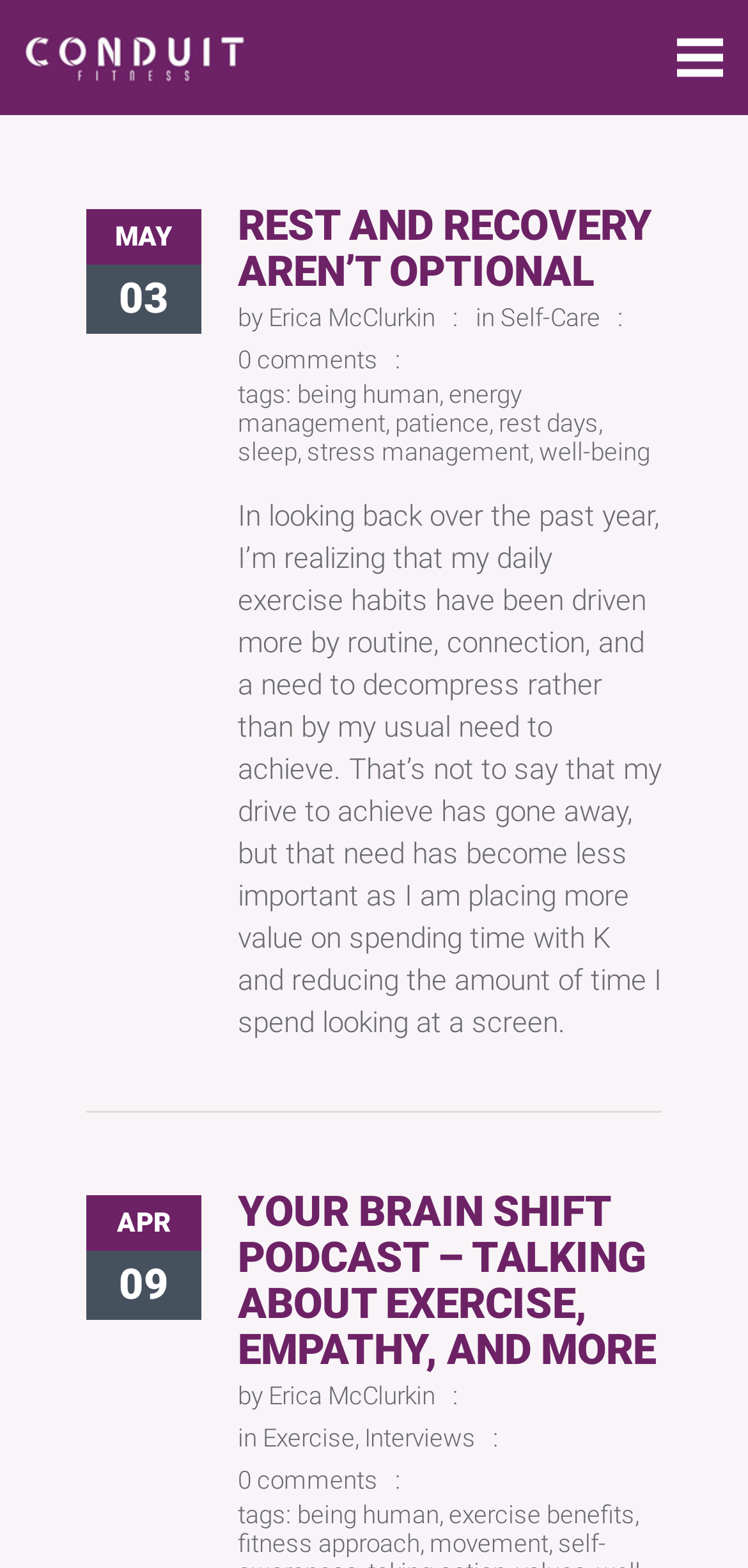Offer a detailed explanation of the webpage layout and contents.

The webpage appears to be a blog or article archive page, with a focus on self-care, exercise, and well-being. At the top left, there is a logo image with a link to the homepage. On the top right, there is a navigation link.

The main content of the page is divided into two sections, each with a heading, article text, and tags. The first section has a heading "REST AND RECOVERY AREN’T OPTIONAL" and an article discussing the importance of rest and recovery in daily exercise habits. Below the heading, there is a link to the author, Erica McClurkin, and a category link to "Self-Care". The article text is followed by a list of tags, including "being human", "energy management", "patience", and others.

The second section has a heading "YOUR BRAIN SHIFT PODCAST – TALKING ABOUT EXERCISE, EMPATHY, AND MORE" and an article discussing a podcast episode. Below the heading, there is a link to the author, Erica McClurkin, and a category link to "Exercise" and "Interviews". The article text is followed by a list of tags, including "being human", "exercise benefits", "fitness approach", and others.

Throughout the page, there are several static text elements displaying dates, such as "MAY 03" and "APR 09". There are also links to comments, with text "0 comments" appearing below each article section.